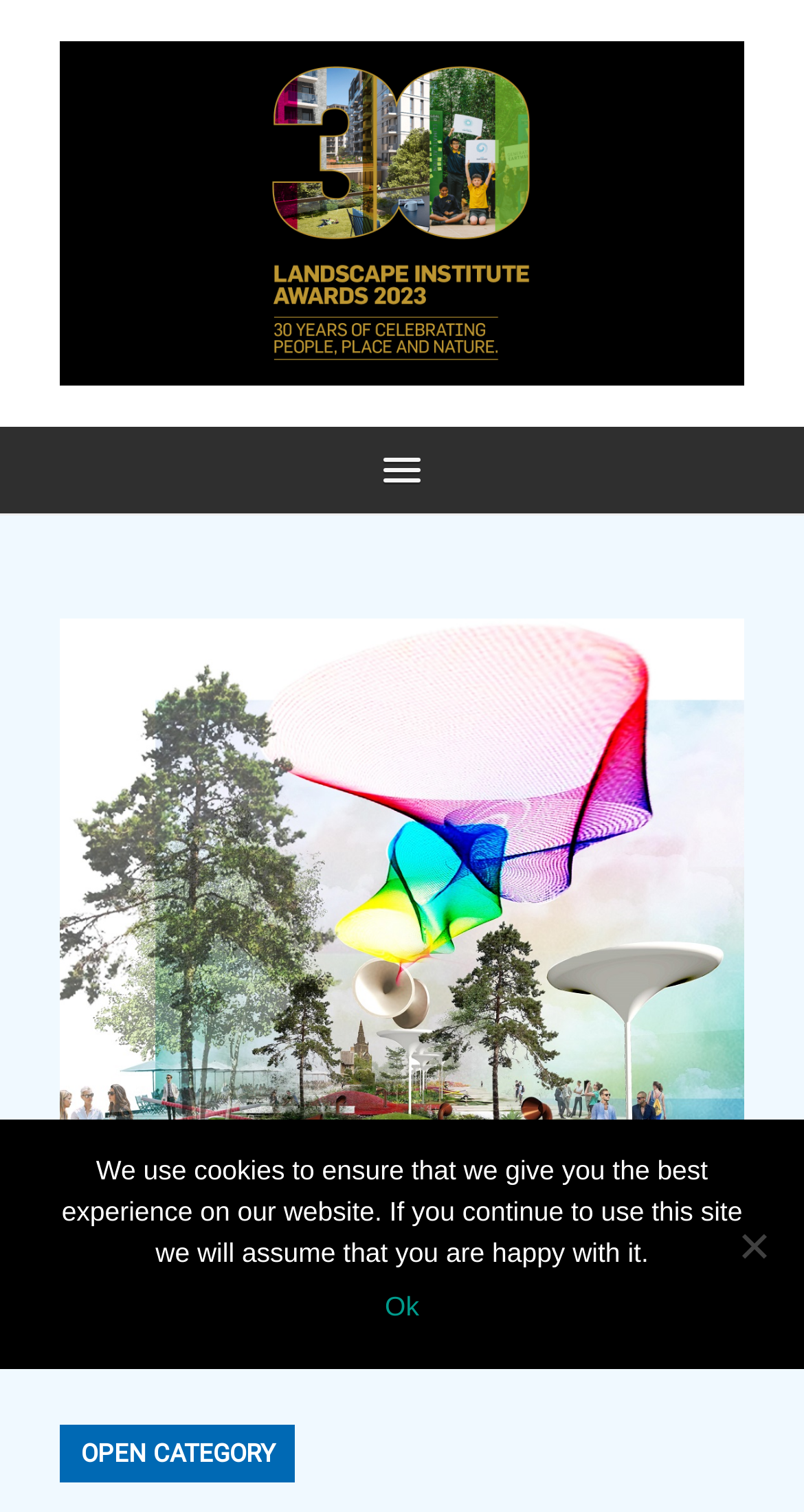Identify the bounding box of the UI element that matches this description: "Ok".

[0.479, 0.851, 0.521, 0.878]